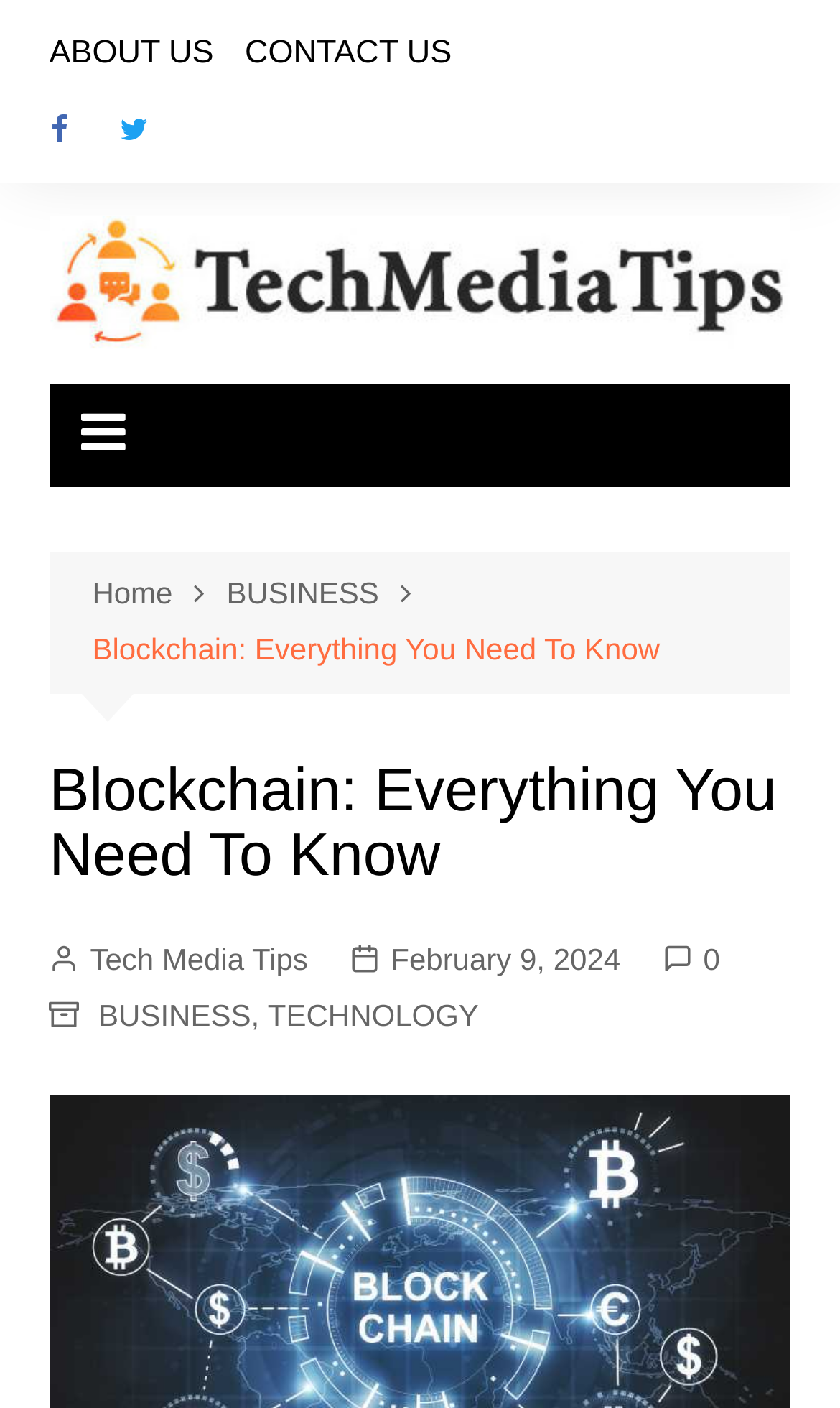Locate the bounding box coordinates of the element I should click to achieve the following instruction: "check tech media tips".

[0.058, 0.665, 0.367, 0.699]